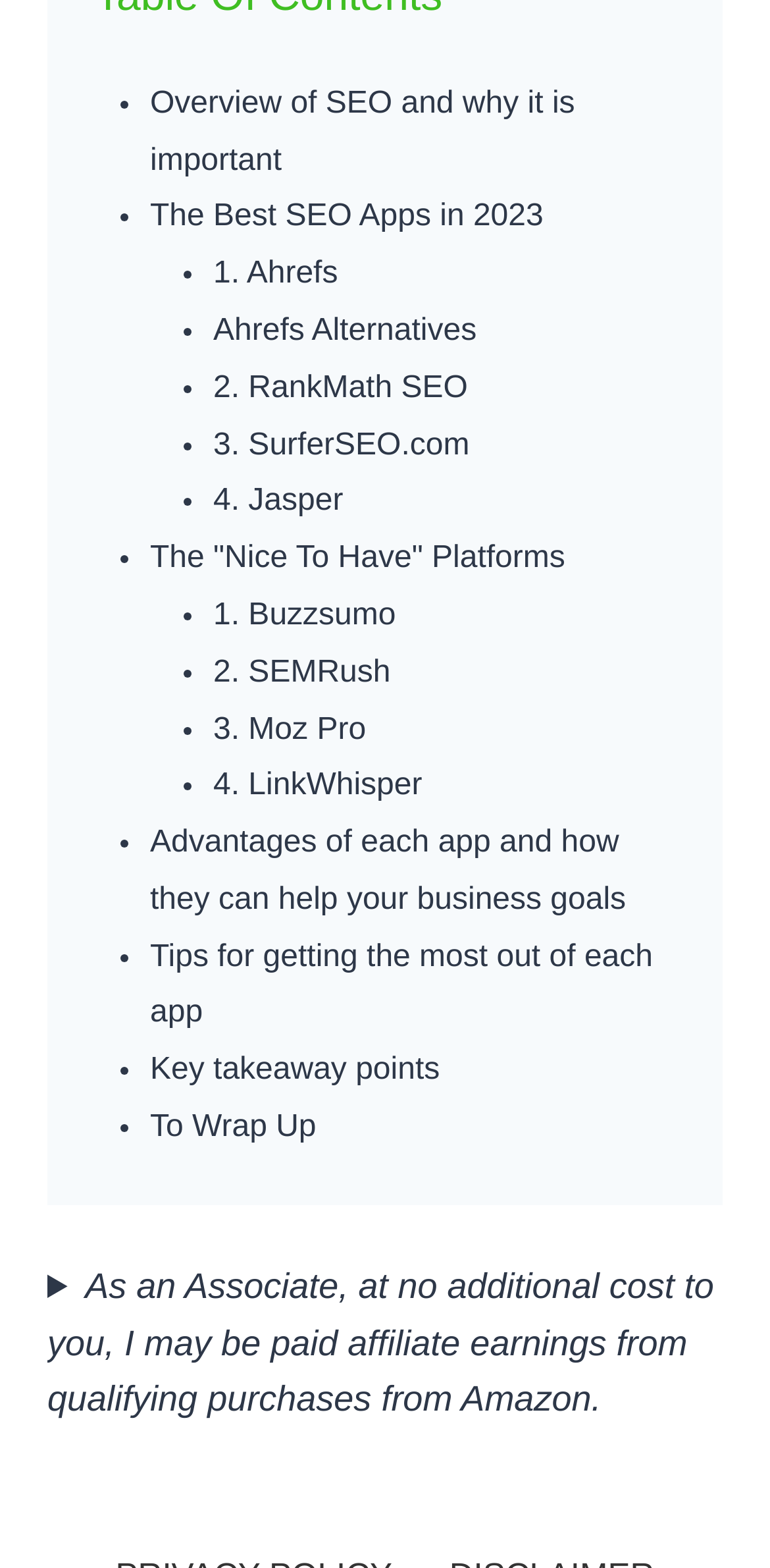Predict the bounding box of the UI element based on the description: "1. Ahrefs". The coordinates should be four float numbers between 0 and 1, formatted as [left, top, right, bottom].

[0.277, 0.164, 0.439, 0.185]